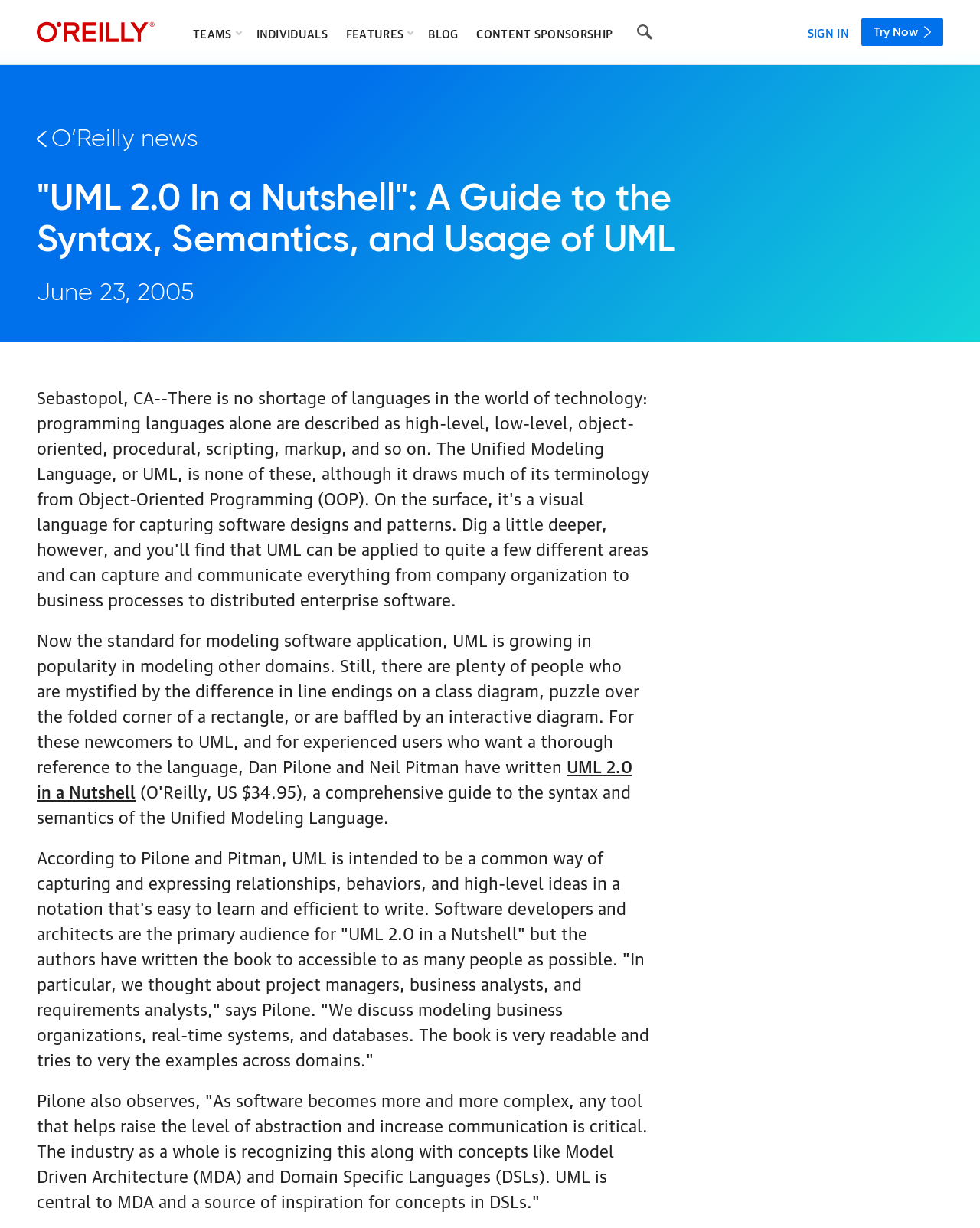Can you find the bounding box coordinates for the element to click on to achieve the instruction: "Sign in"?

[0.824, 0.015, 0.866, 0.034]